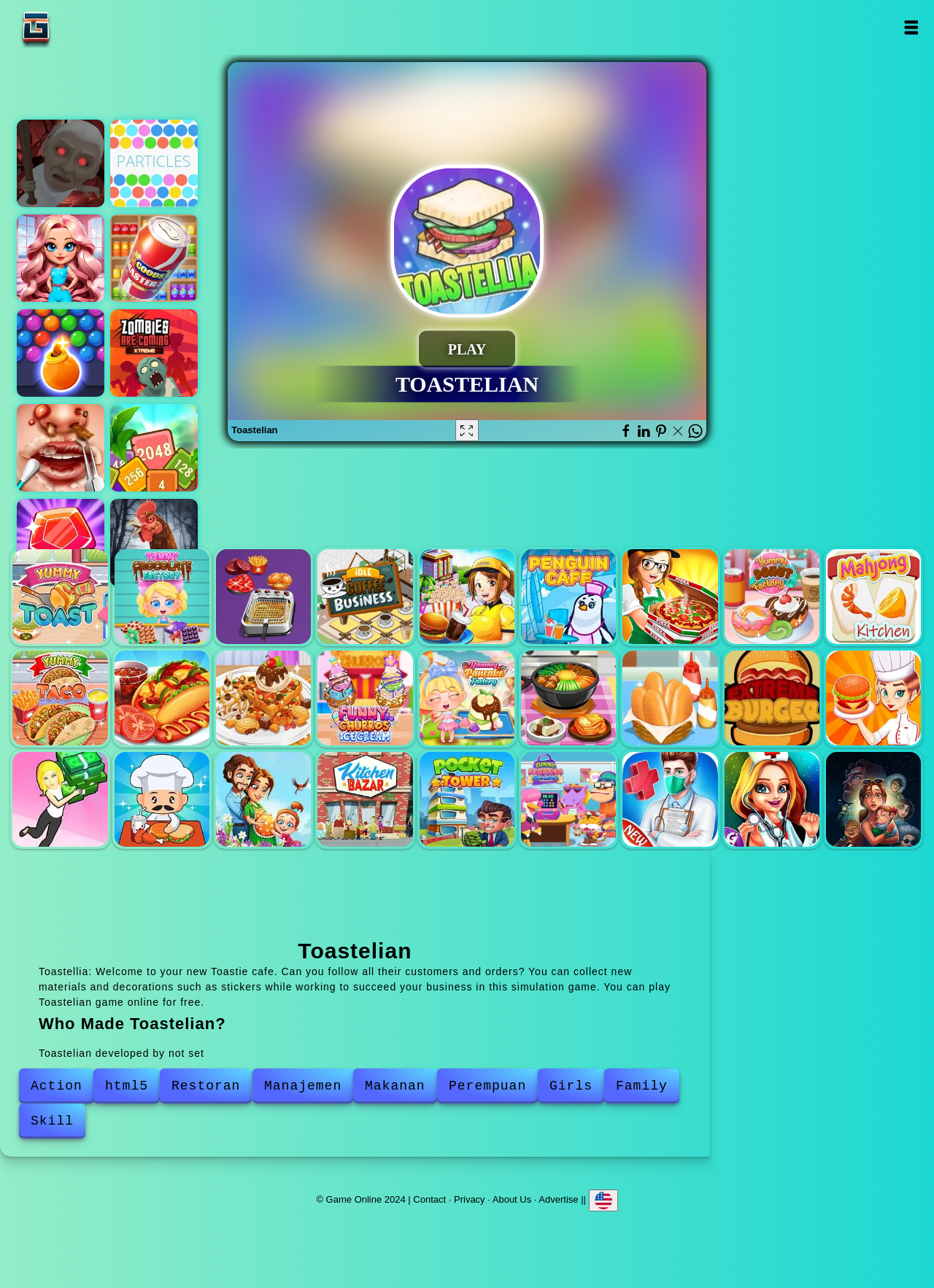Explain the webpage's design and content in an elaborate manner.

This webpage is an online game platform, specifically featuring a game called "Toastelian". At the top left corner, there is a link to "Game Online" and a link to "Open" at the top right corner. Below the top section, there is an iframe that takes up most of the page's width. Within the iframe, there is a title "Toastelian" and a button to switch to full screen mode.

On the left side of the page, there are several links to other games, each accompanied by an image. These games include "Granny horror escape", "Bonnie fitness frenzy", "Bubble shooter hd 3", and several others. The links and images are arranged in a vertical column, with the topmost link being "Granny horror escape" and the bottommost link being "Cooking korean lesson".

On the right side of the page, there are more links to games, also accompanied by images. These games include "Yummy toast", "Yummy chocolate factory", "Cook and serve", and several others. The links and images are arranged in a vertical column, with the topmost link being "Yummy toast" and the bottommost link being "Cooking korean lesson".

Each game link has a corresponding image and a static text element with the game's title. The static text elements are positioned below their respective images.